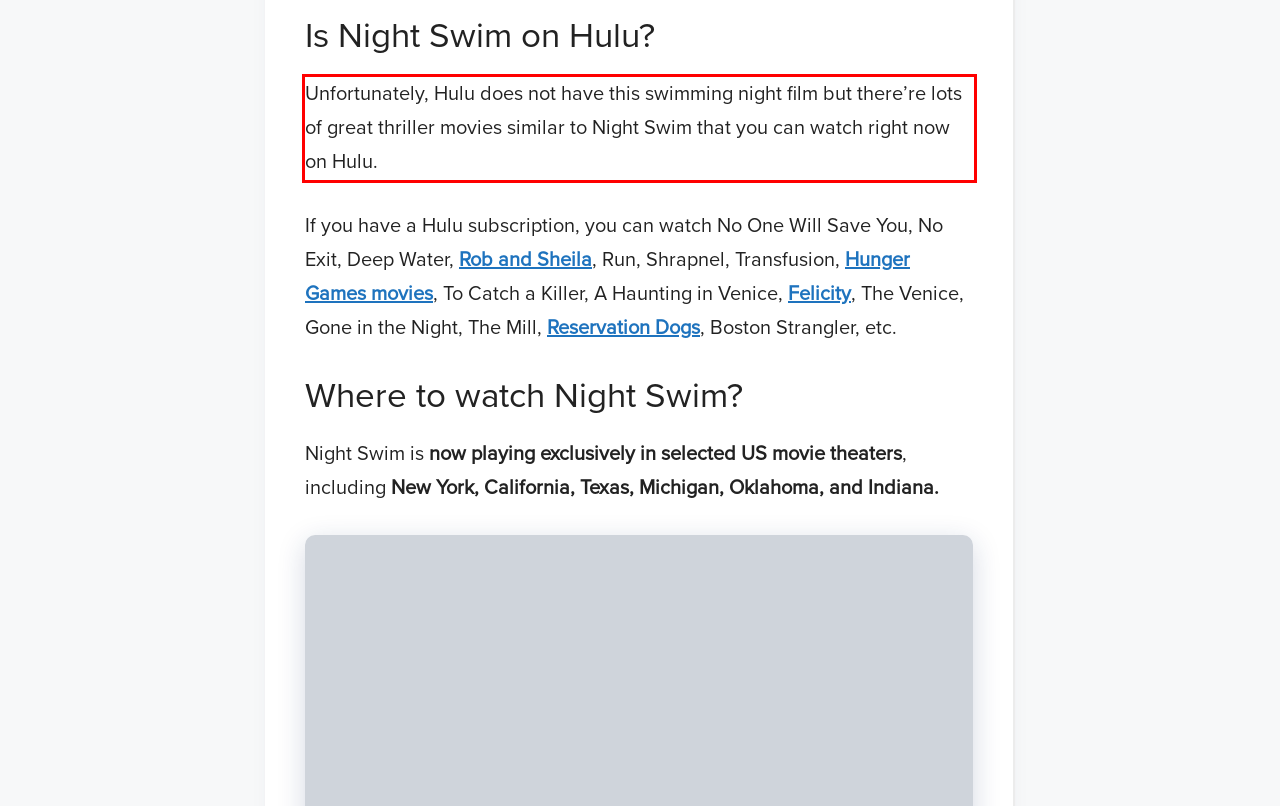There is a screenshot of a webpage with a red bounding box around a UI element. Please use OCR to extract the text within the red bounding box.

Unfortunately, Hulu does not have this swimming night film but there’re lots of great thriller movies similar to Night Swim that you can watch right now on Hulu.